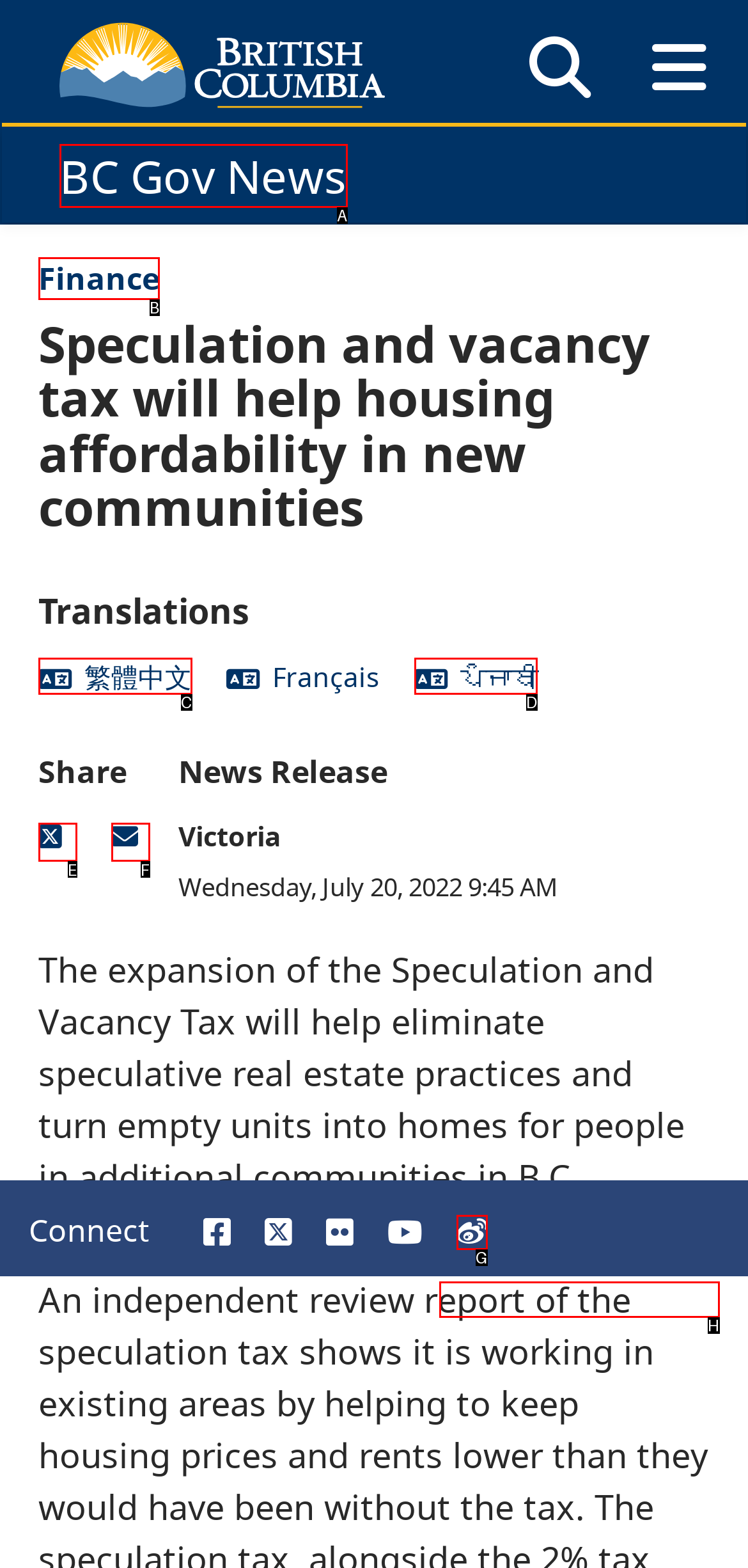Determine which HTML element matches the given description: aria-label="share on X" title="X". Provide the corresponding option's letter directly.

E